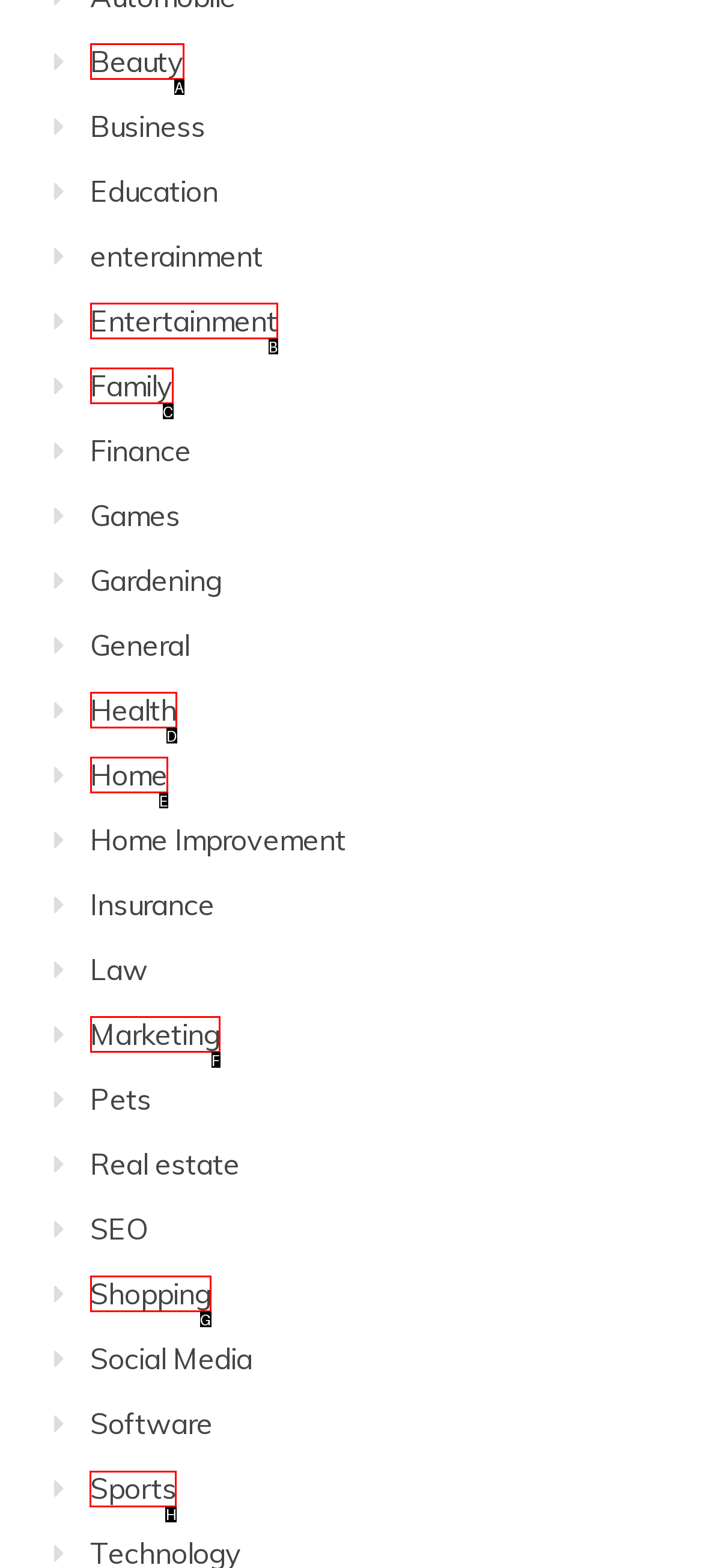Select the HTML element that needs to be clicked to carry out the task: Go to Sports
Provide the letter of the correct option.

H